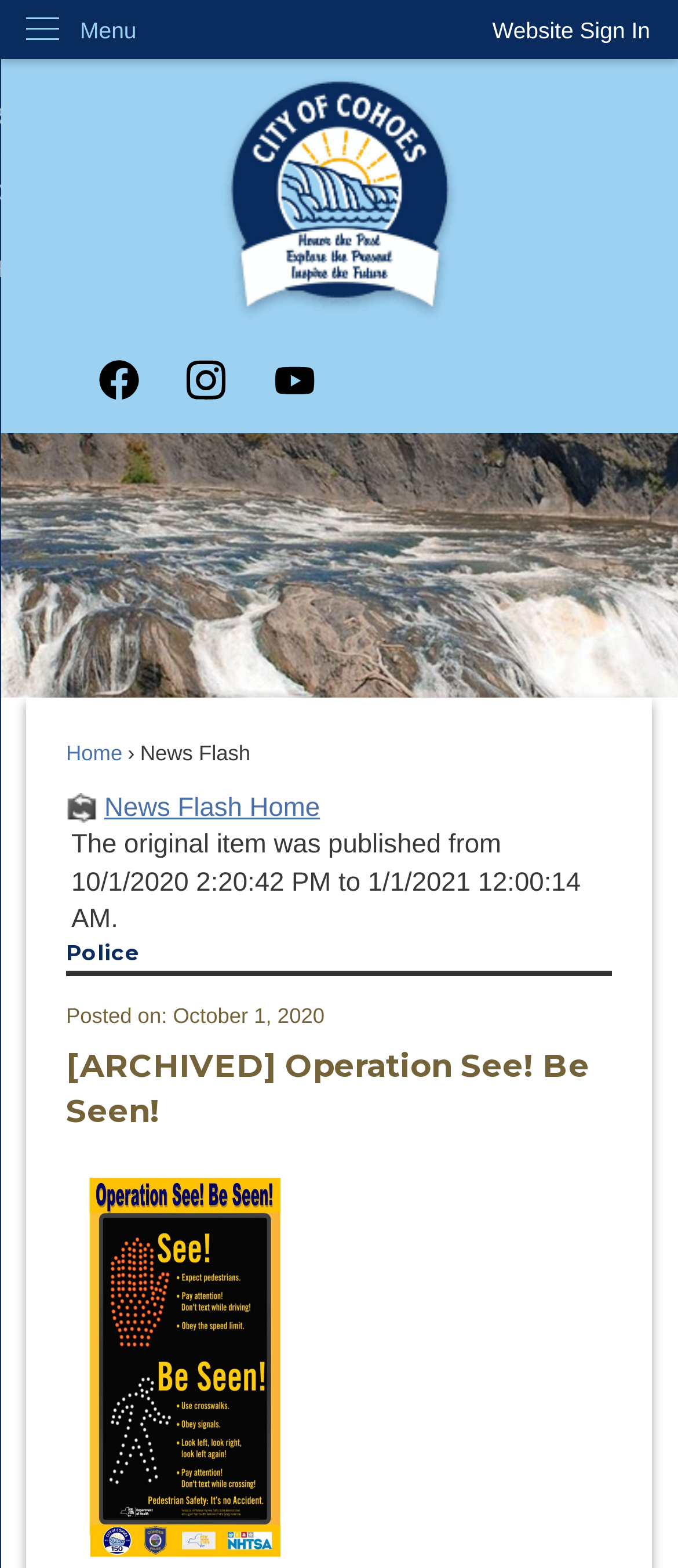Please specify the coordinates of the bounding box for the element that should be clicked to carry out this instruction: "Click Website Sign In". The coordinates must be four float numbers between 0 and 1, formatted as [left, top, right, bottom].

[0.685, 0.0, 1.0, 0.039]